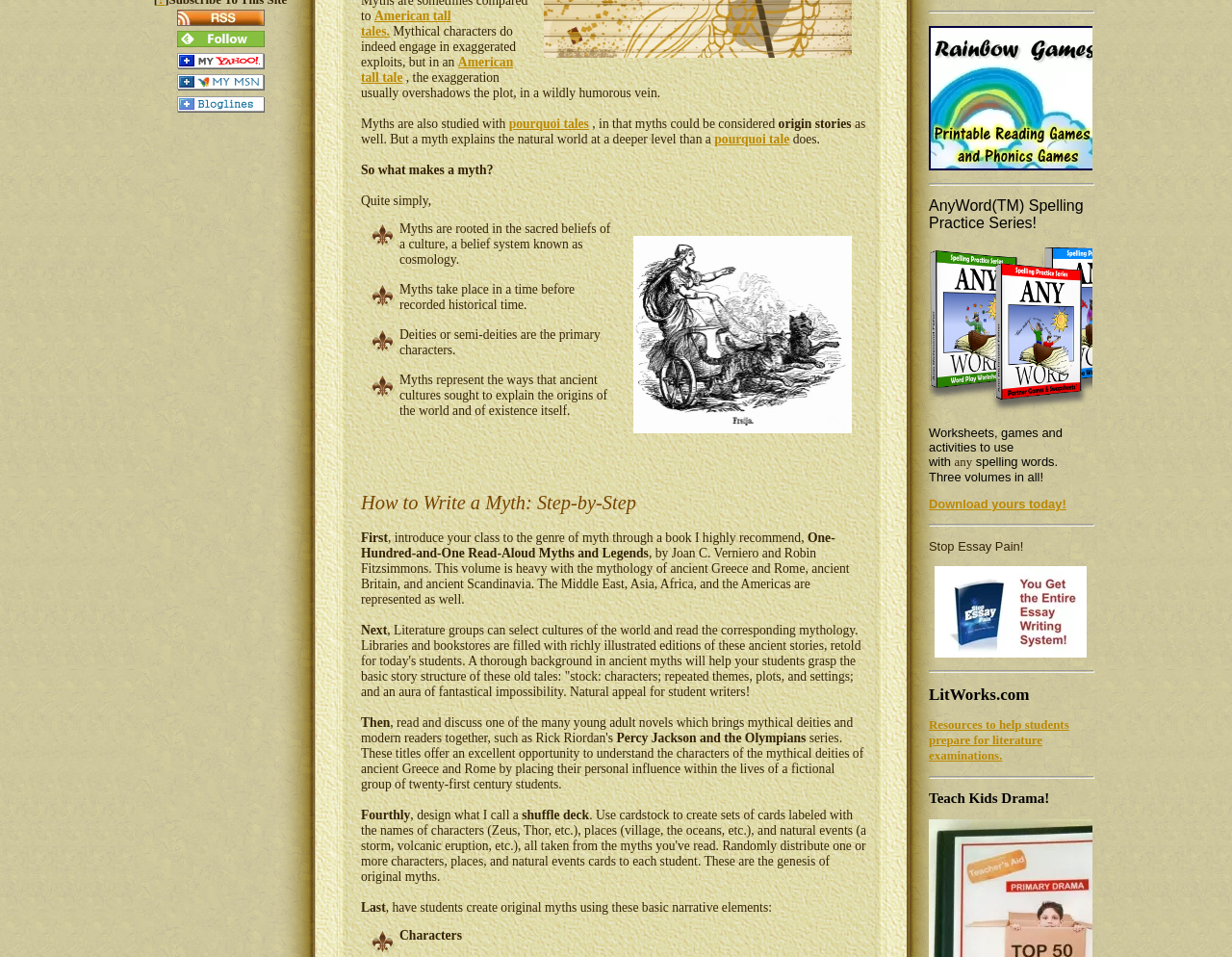Show the bounding box coordinates for the HTML element described as: "American tall tale".

[0.293, 0.057, 0.417, 0.088]